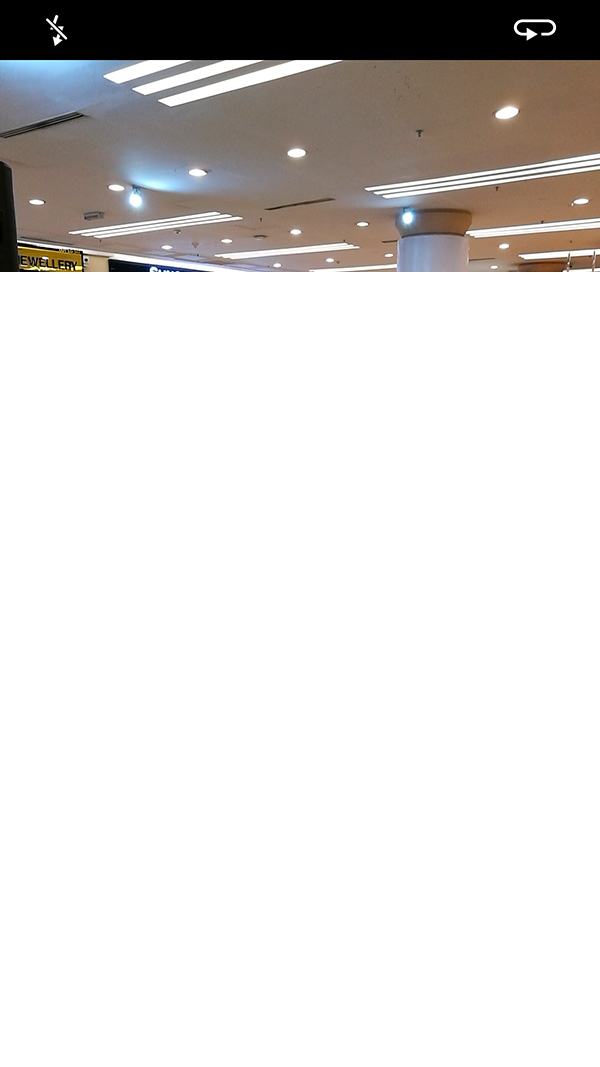What is the purpose of the professional mode in the Huawei P9?
With the help of the image, please provide a detailed response to the question.

The professional mode in the Huawei P9 allows users to manipulate aperture, shutter speed, and ISO settings, resembling the functionality of a DSLR camera, which suggests that its purpose is to capture high-quality images in varied lighting conditions.